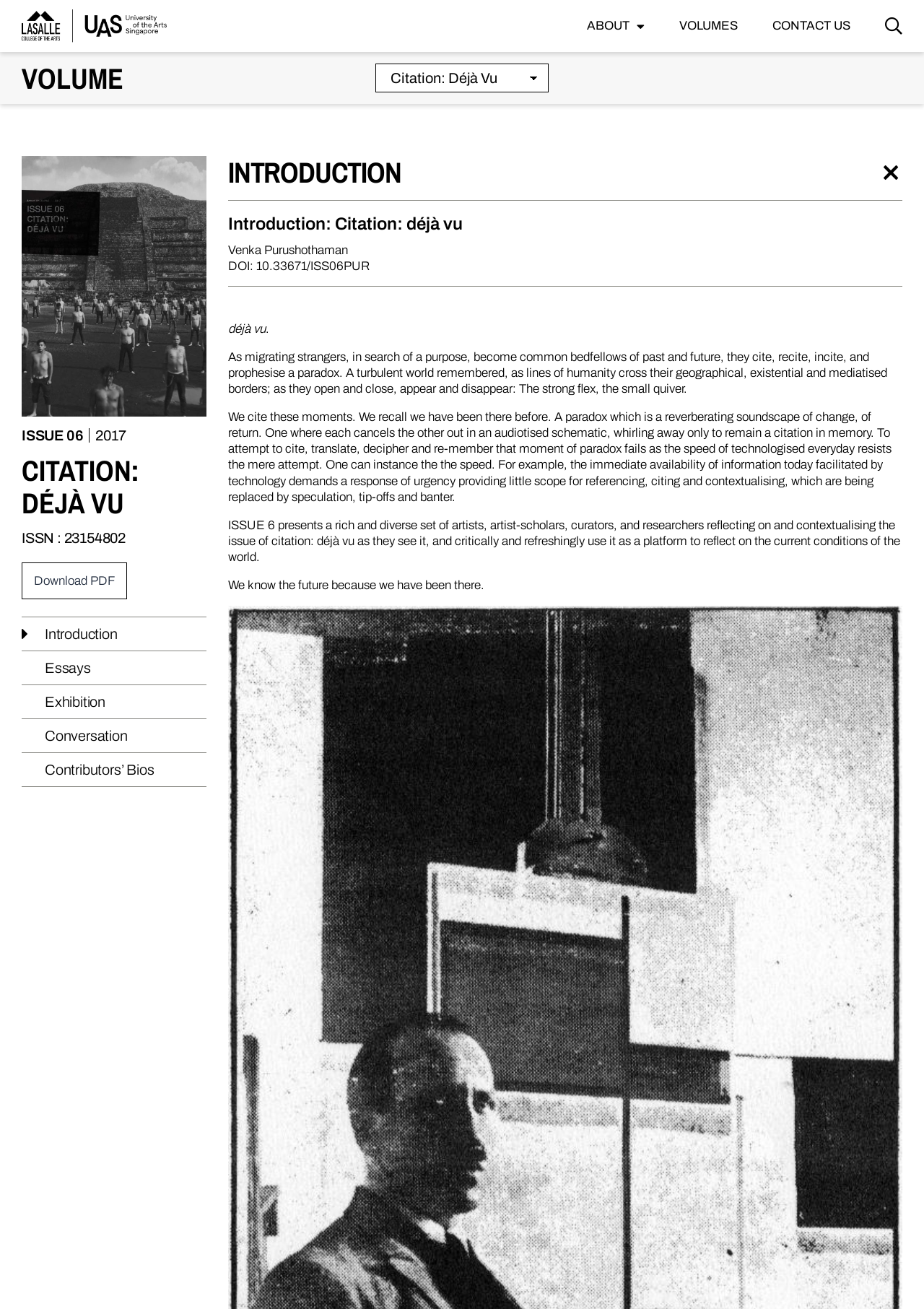What is the title of the current volume?
Answer with a single word or phrase, using the screenshot for reference.

ISSUE 06